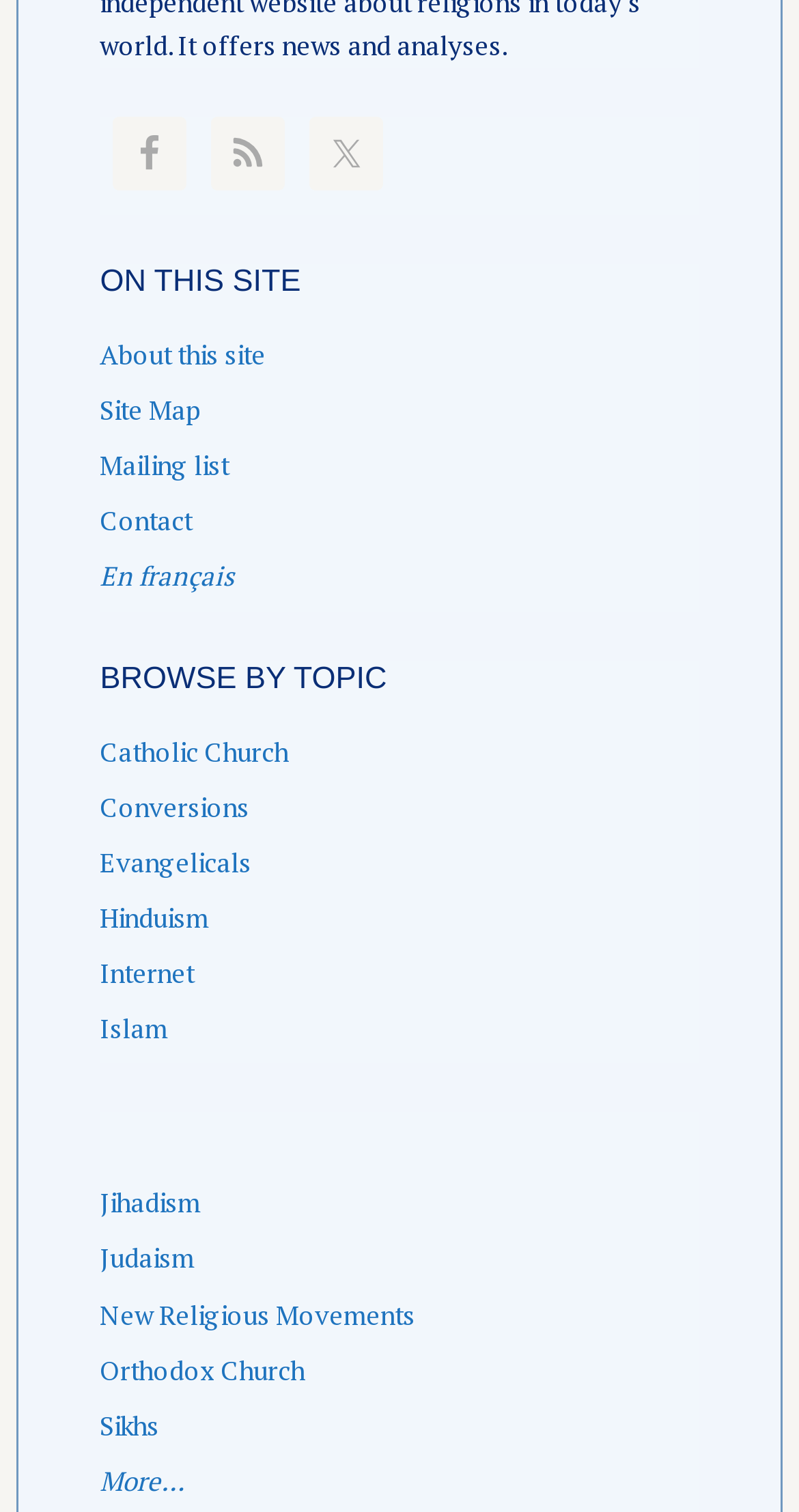How many social media links are available?
Give a one-word or short phrase answer based on the image.

3